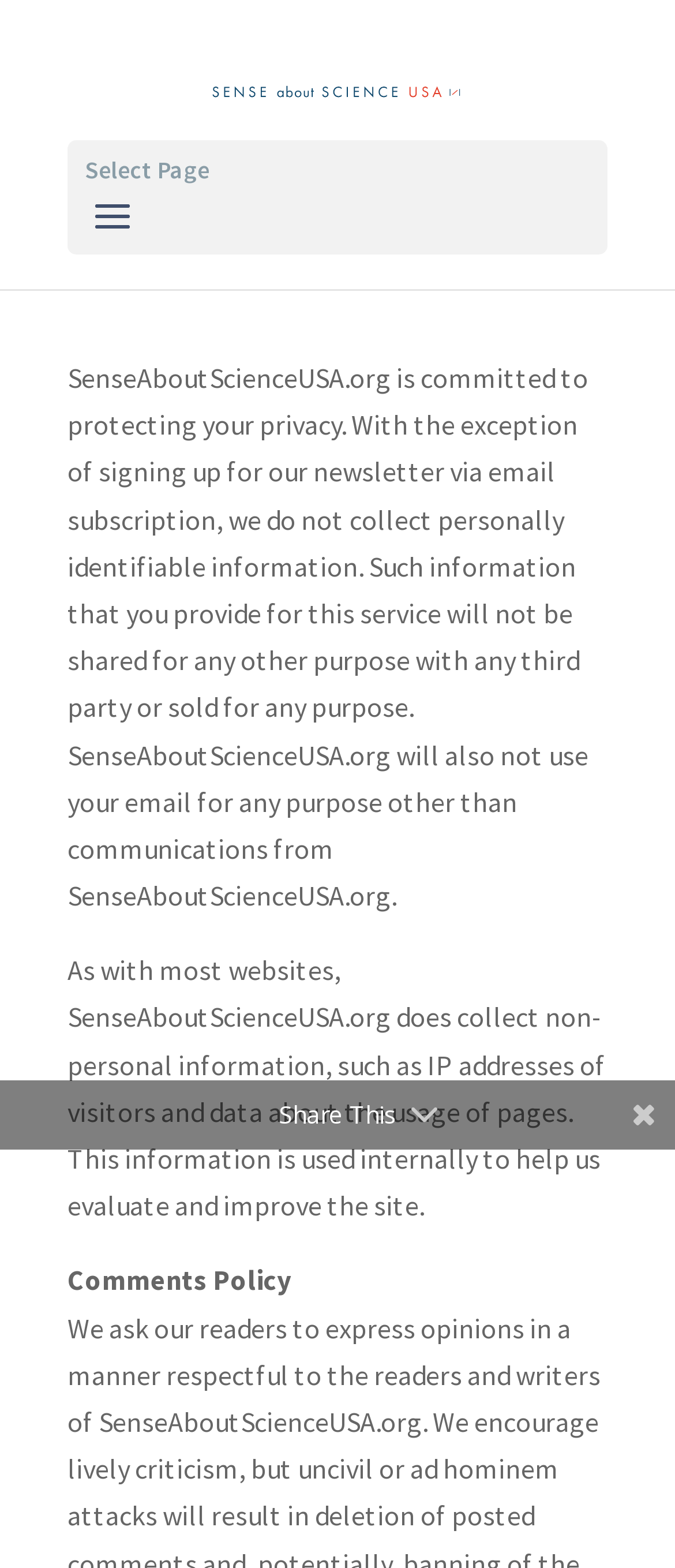Give a one-word or phrase response to the following question: What is the purpose of collecting email addresses?

Newsletter subscription